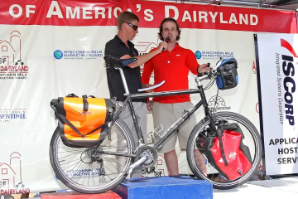Utilize the information from the image to answer the question in detail:
What is attached to the bicycle?

The caption states that the bicycle has multiple travel bags attached, suggesting it is equipped for long-distance journeys.